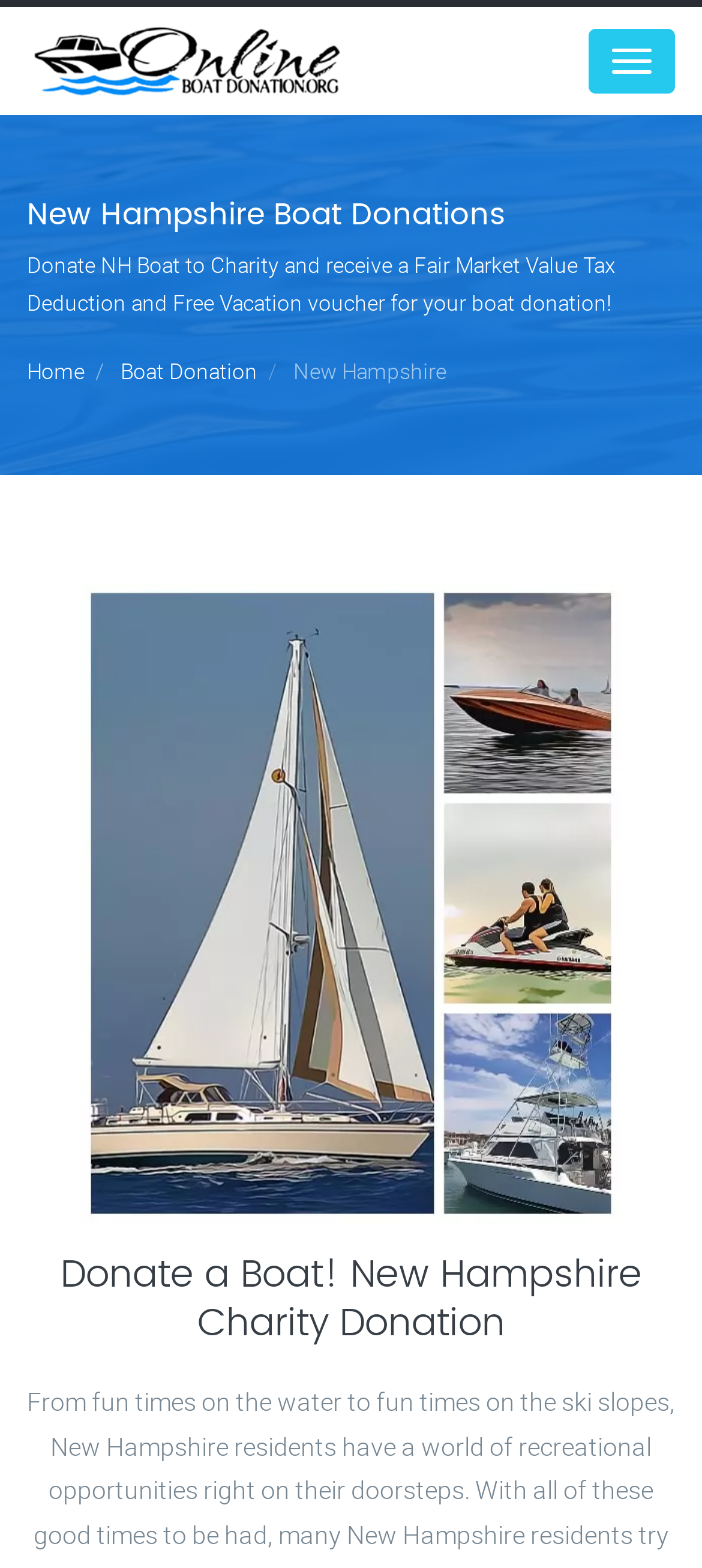Provide a single word or phrase answer to the question: 
What is the image on the webpage?

Boat